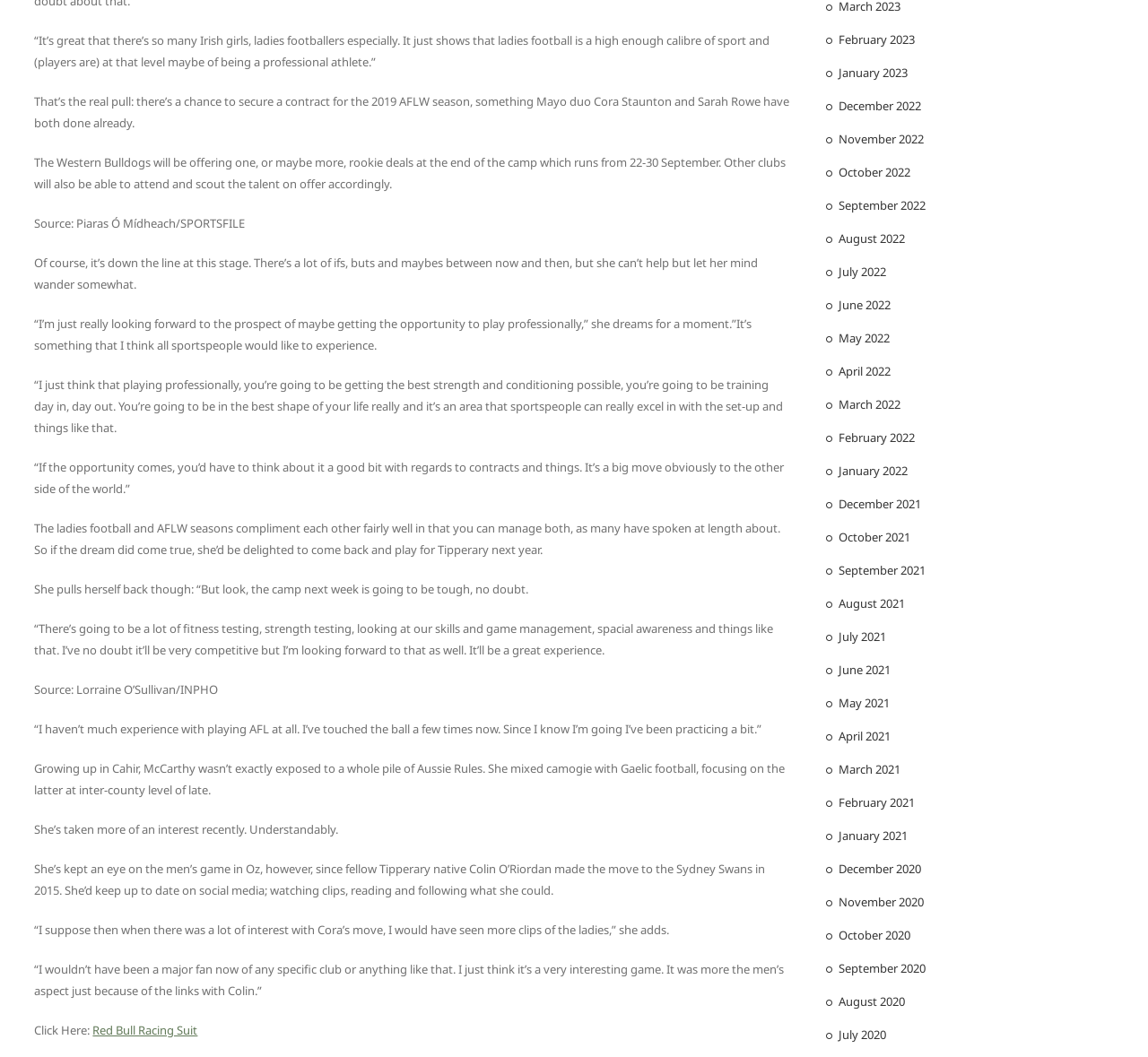Find the bounding box of the element with the following description: "Red Bull Racing Suit". The coordinates must be four float numbers between 0 and 1, formatted as [left, top, right, bottom].

[0.081, 0.967, 0.172, 0.982]